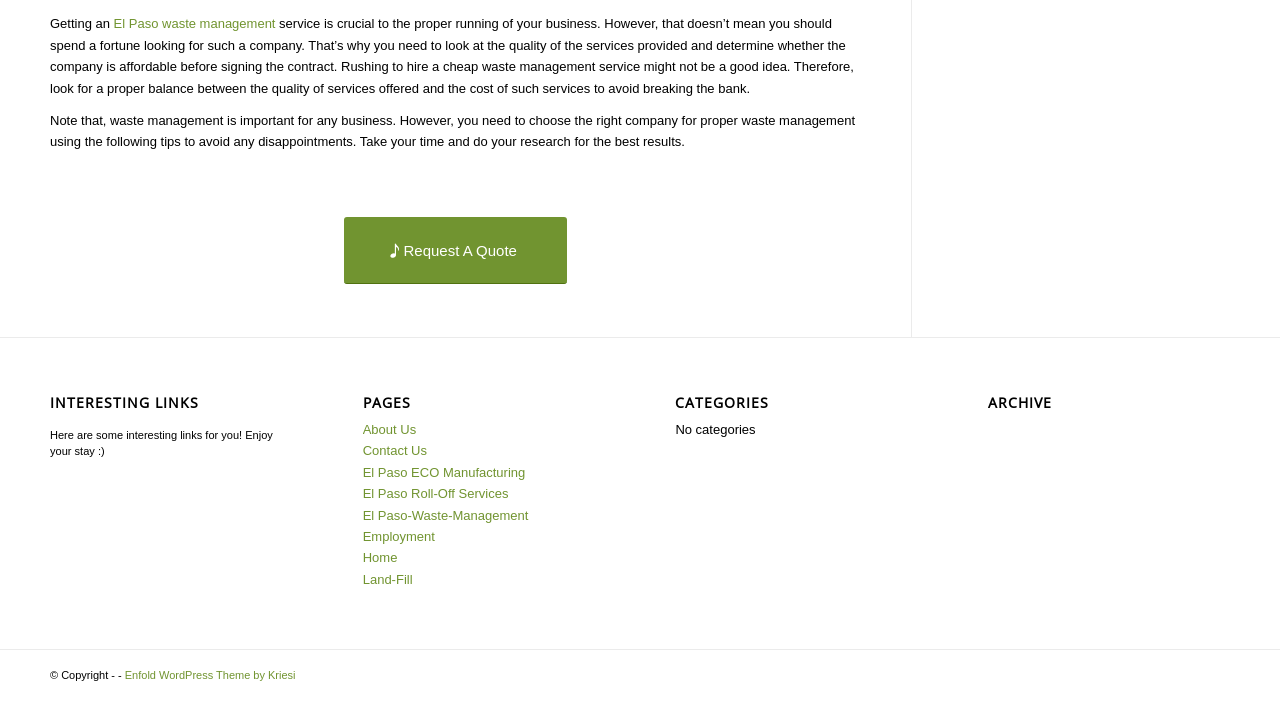How many categories are listed on the webpage? Observe the screenshot and provide a one-word or short phrase answer.

None